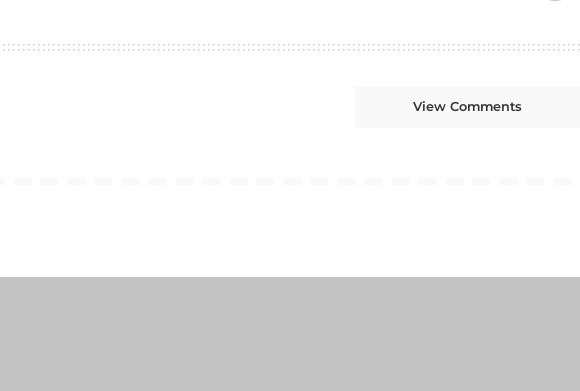What is the function of the cursor in the 'View Comments' section?
Examine the screenshot and reply with a single word or phrase.

Indicates an active link